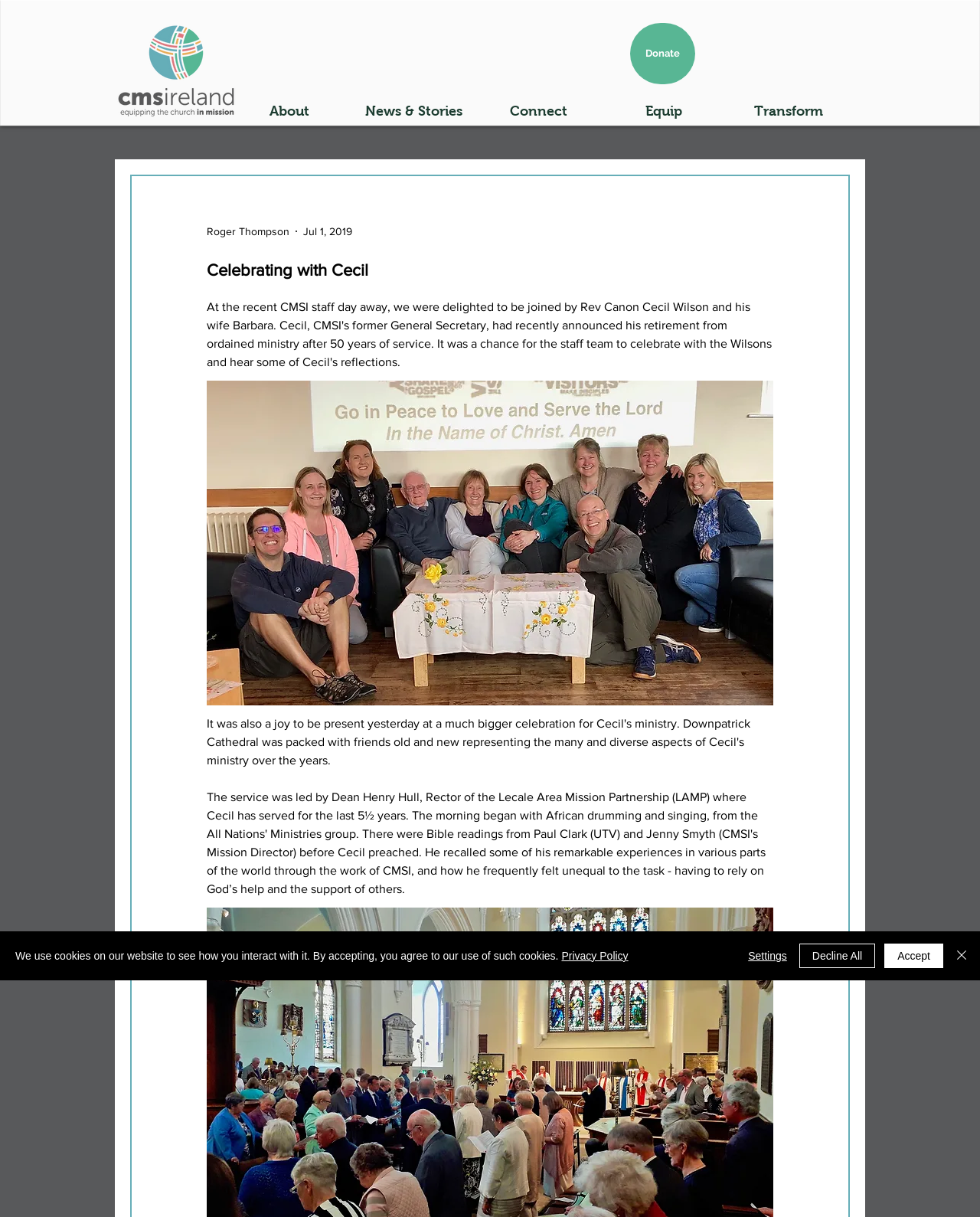Using the format (top-left x, top-left y, bottom-right x, bottom-right y), and given the element description, identify the bounding box coordinates within the screenshot: Decline All

[0.815, 0.775, 0.893, 0.795]